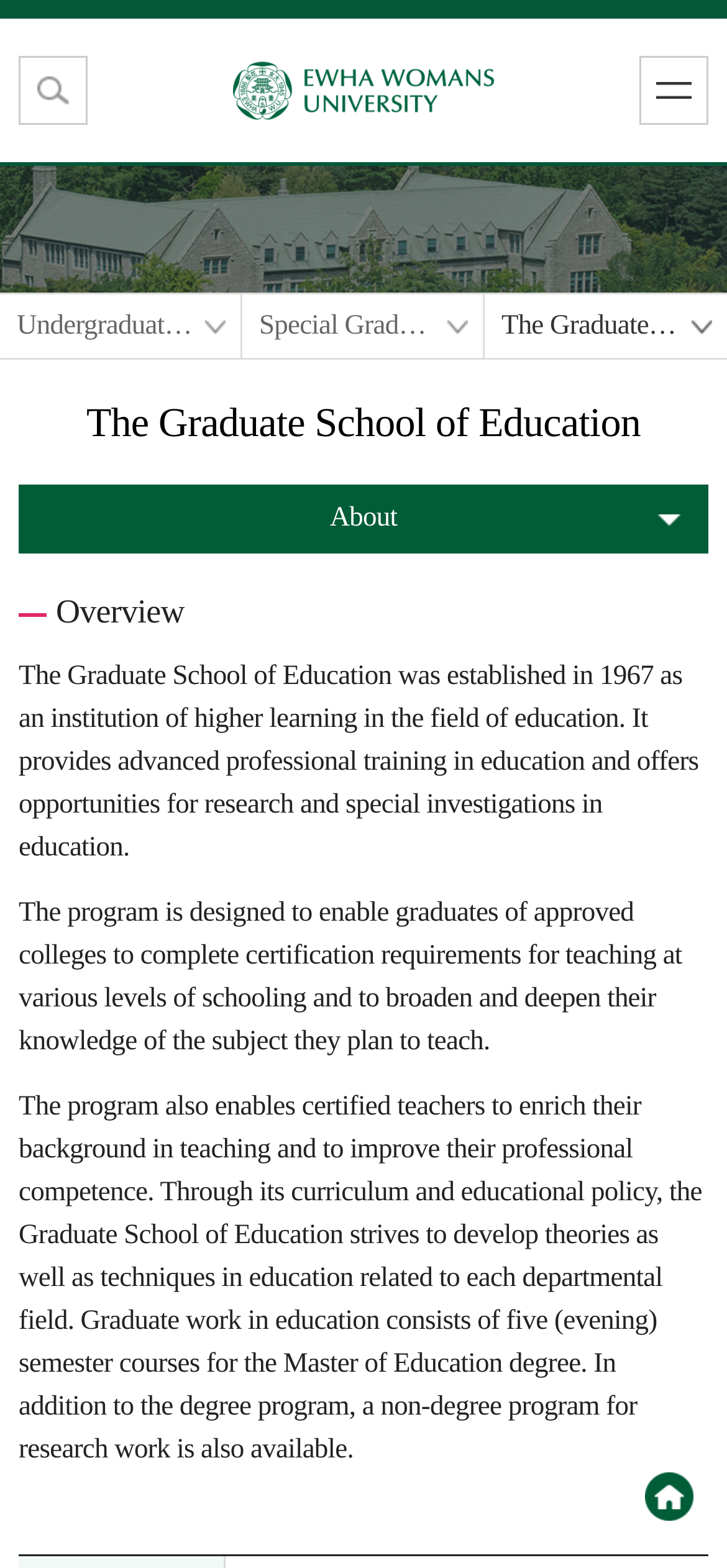Please identify the coordinates of the bounding box that should be clicked to fulfill this instruction: "go to personal homepage".

[0.887, 0.939, 0.954, 0.97]